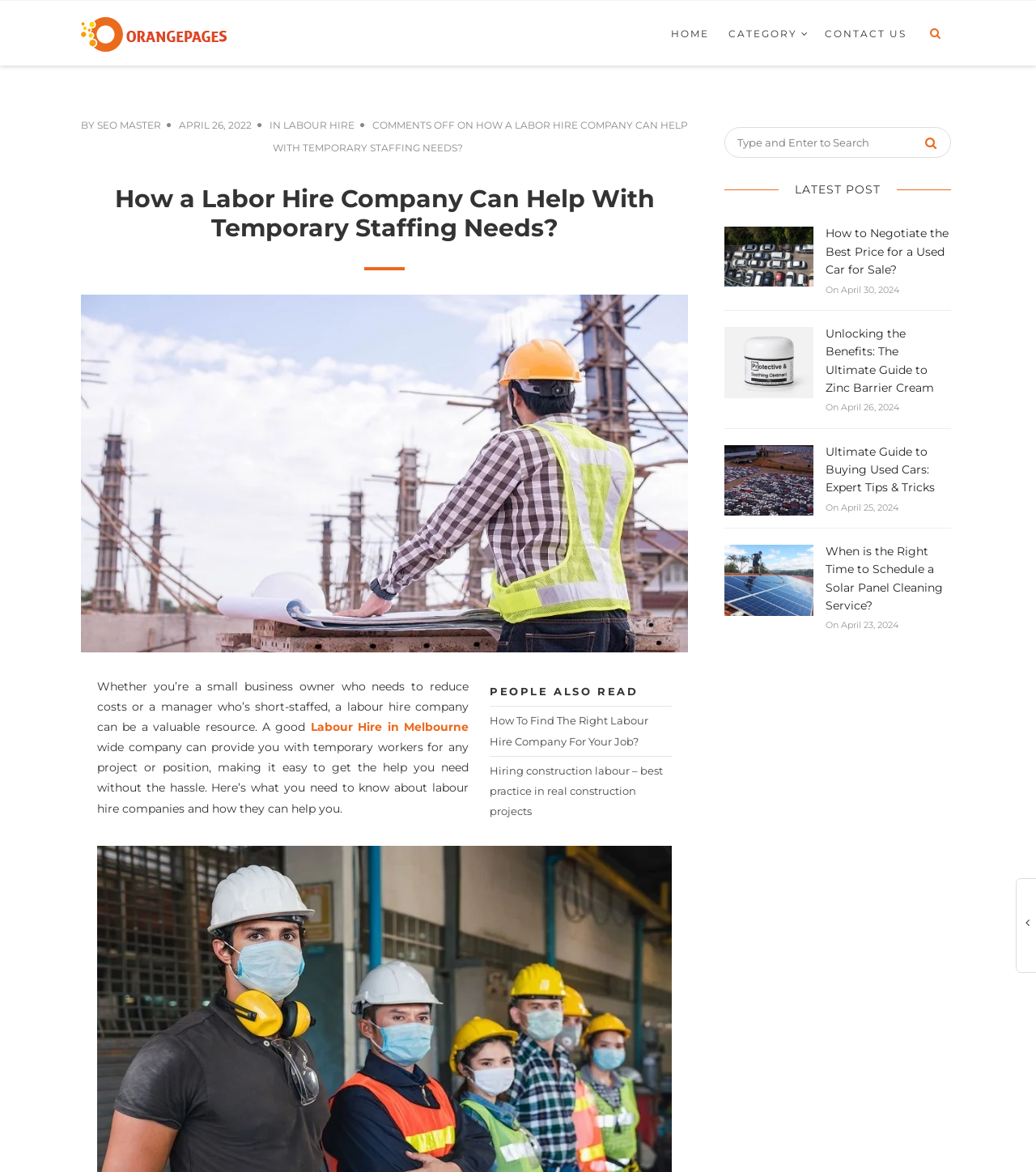Predict the bounding box of the UI element based on the description: "alt="zinc barrier cream"". The coordinates should be four float numbers between 0 and 1, formatted as [left, top, right, bottom].

[0.699, 0.302, 0.785, 0.314]